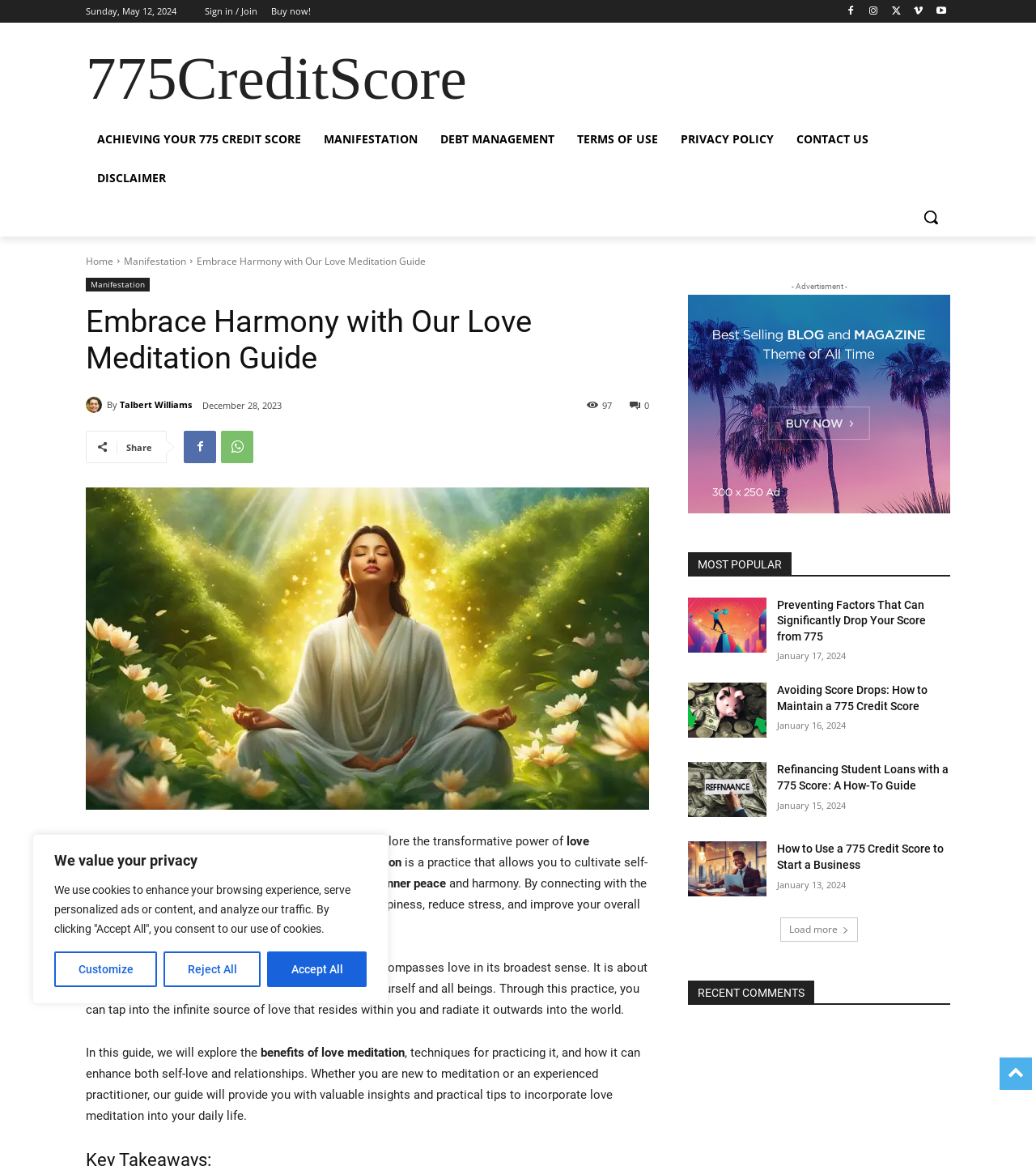Generate the text of the webpage's primary heading.

Embrace Harmony with Our Love Meditation Guide